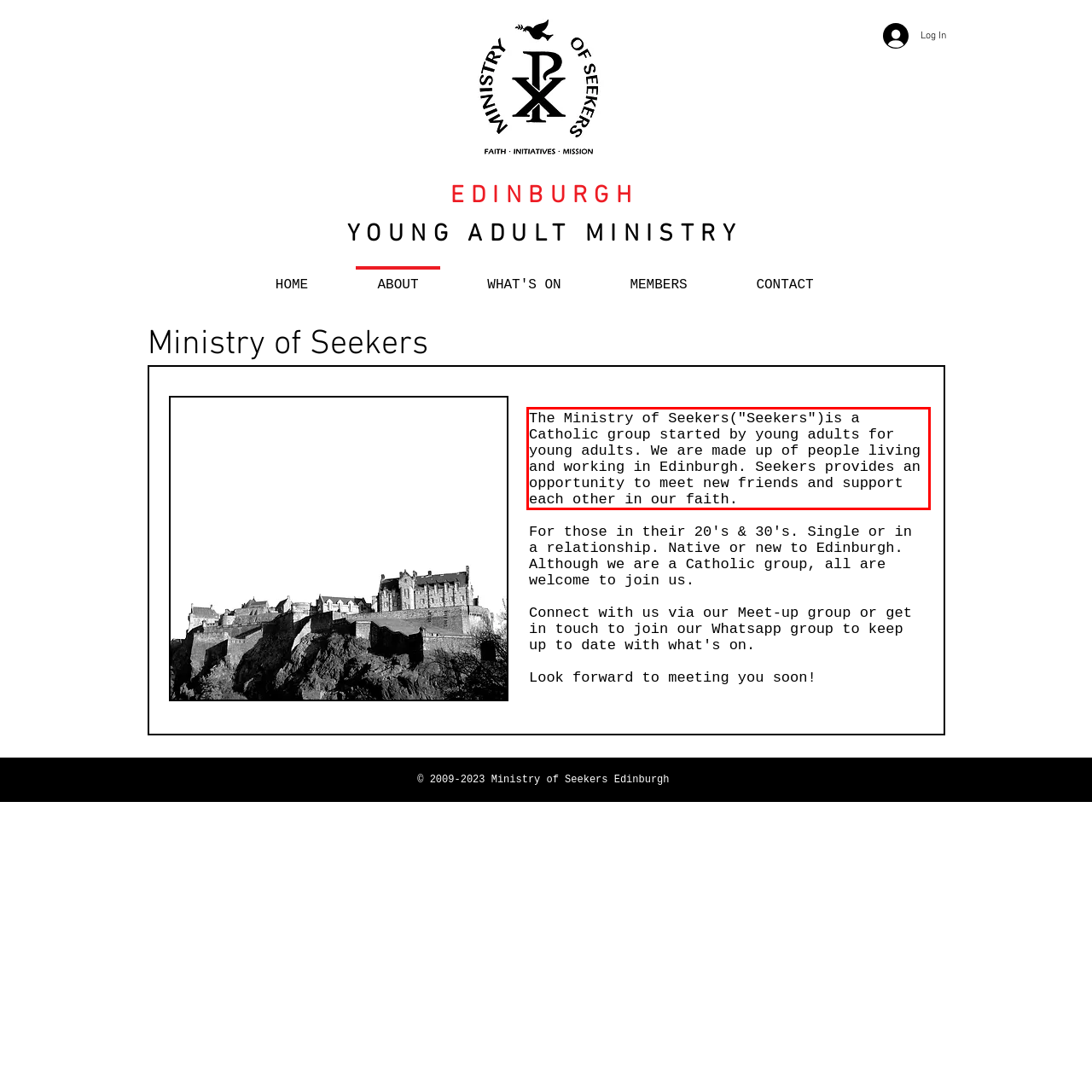Within the screenshot of the webpage, there is a red rectangle. Please recognize and generate the text content inside this red bounding box.

The Ministry of Seekers("Seekers")is a Catholic group started by young adults for young adults. We are made up of people living and working in Edinburgh. Seekers provides an opportunity to meet new friends and support each other in our faith.